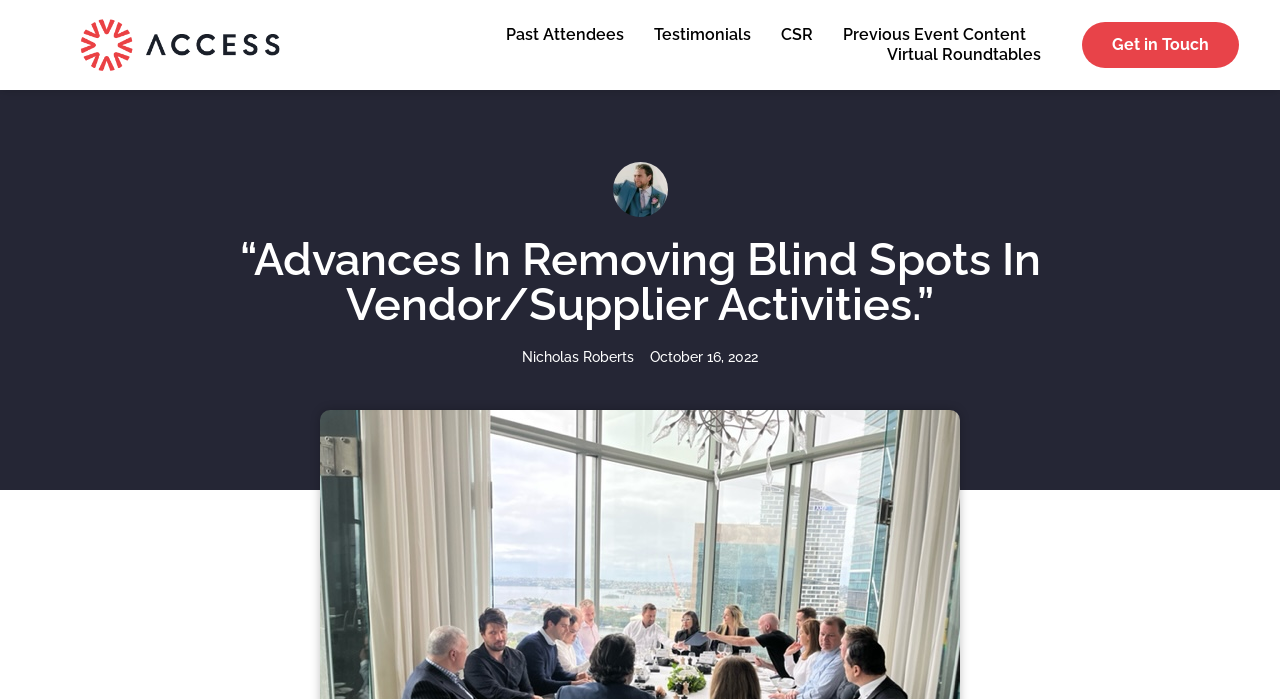Determine the webpage's heading and output its text content.

“Advances In Removing Blind Spots In Vendor/Supplier Activities.”￼